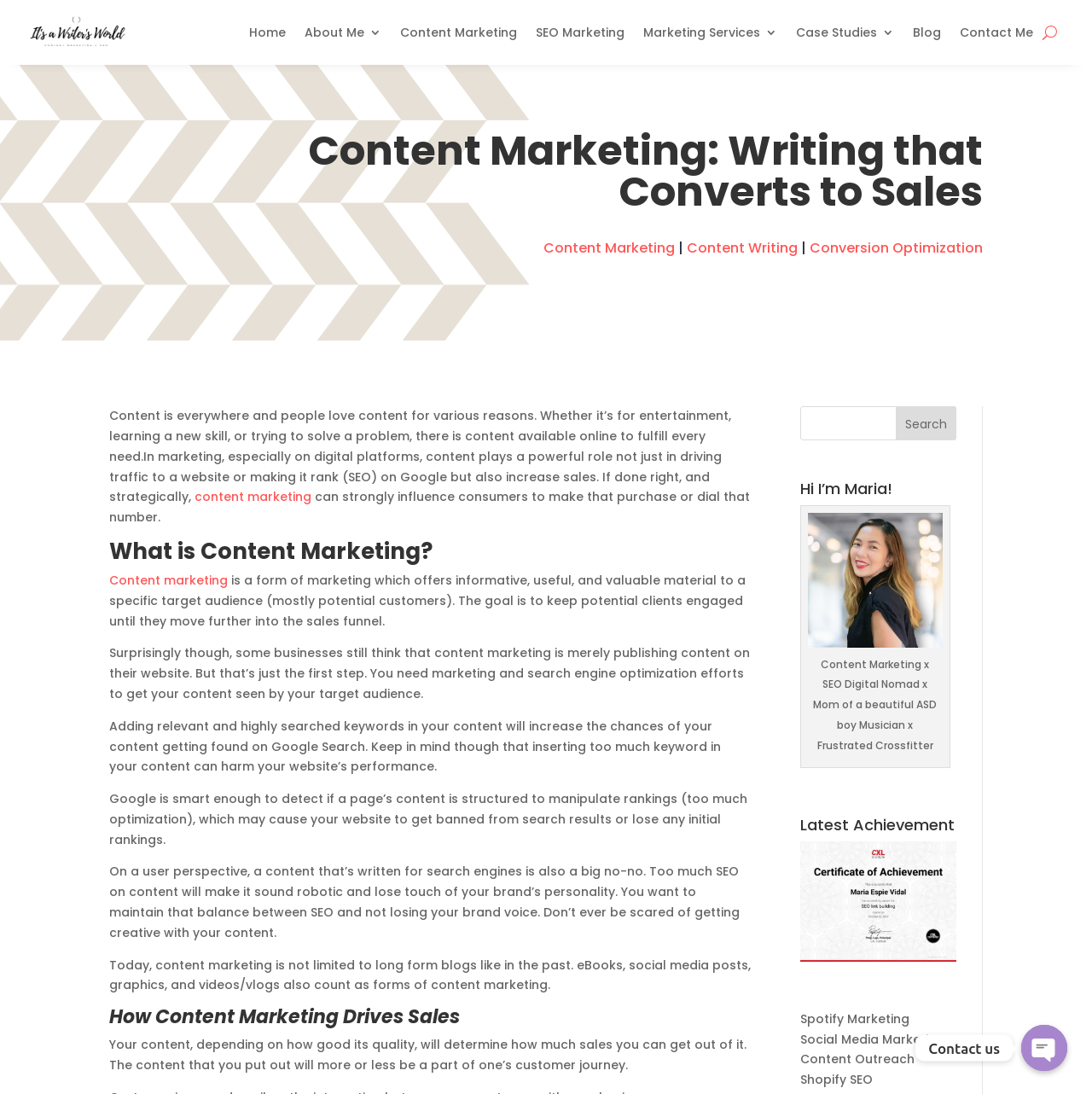What is the benefit of balancing SEO and brand voice?
Please answer the question with a single word or phrase, referencing the image.

Avoid robotic content